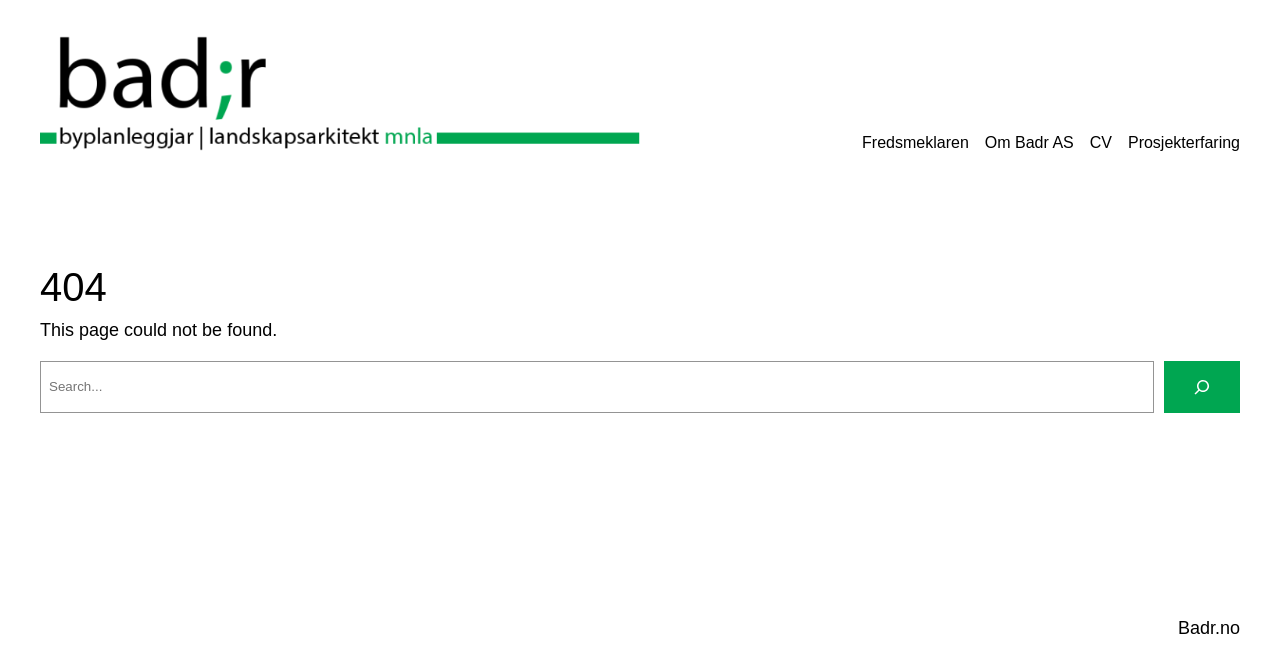What is the error code displayed on the page?
Answer the question with a single word or phrase by looking at the picture.

404